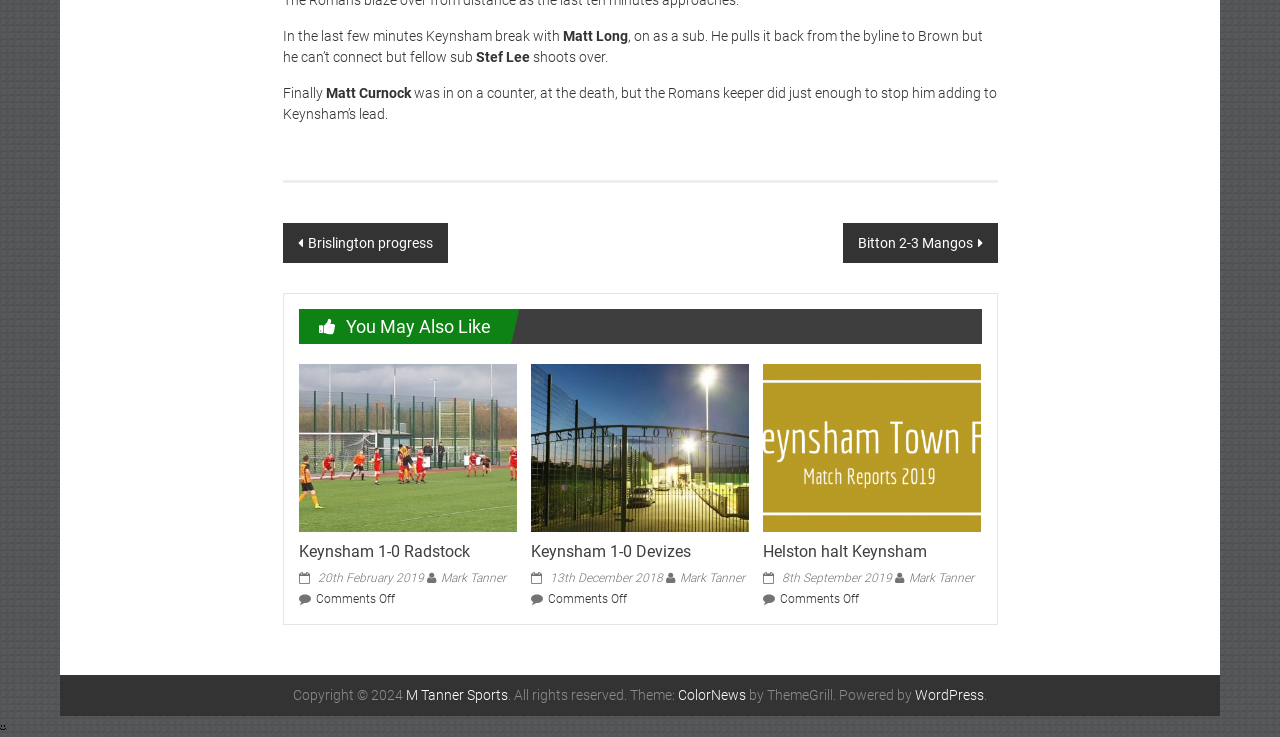Please reply to the following question with a single word or a short phrase:
Who is the author of the article about Keynsham vs Radstock?

Mark Tanner